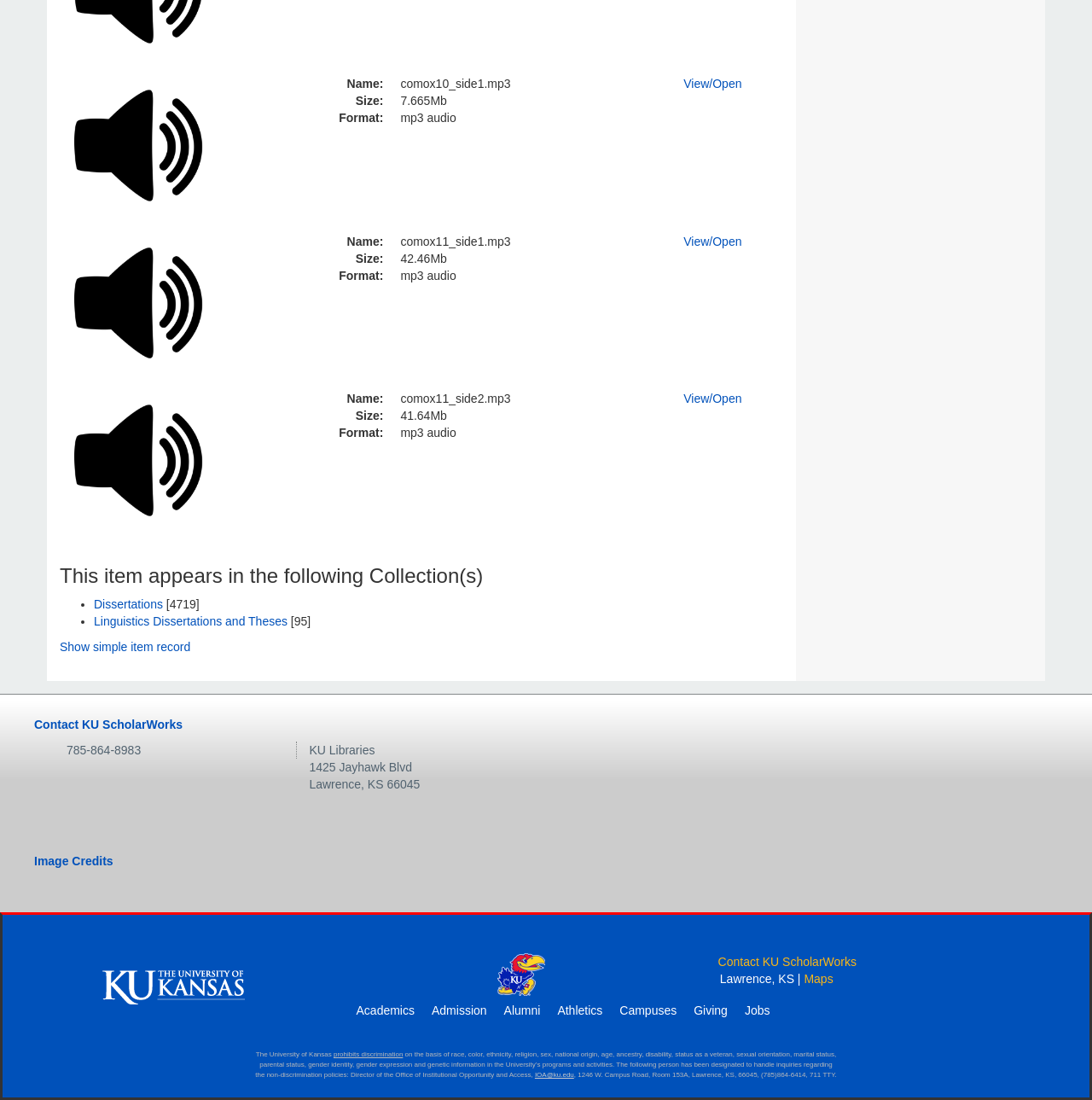What is the address of KU Libraries?
Look at the image and provide a detailed response to the question.

I found the answer by looking at the contact information section of the webpage, which is located at the bottom of the page. The address is specified as '1425 Jayhawk Blvd, Lawrence, KS 66045'.